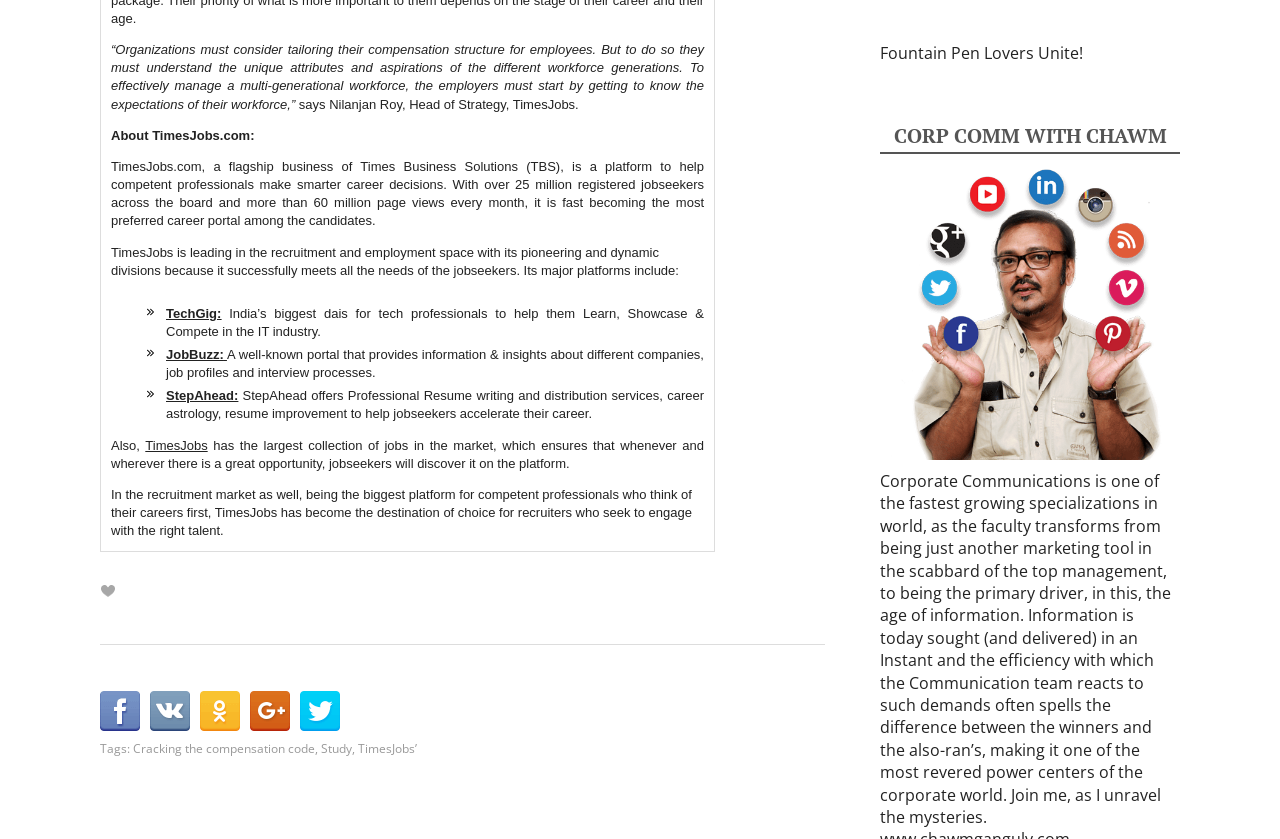What is the largest collection of jobs in the market?
Please provide a single word or phrase as the answer based on the screenshot.

TimesJobs